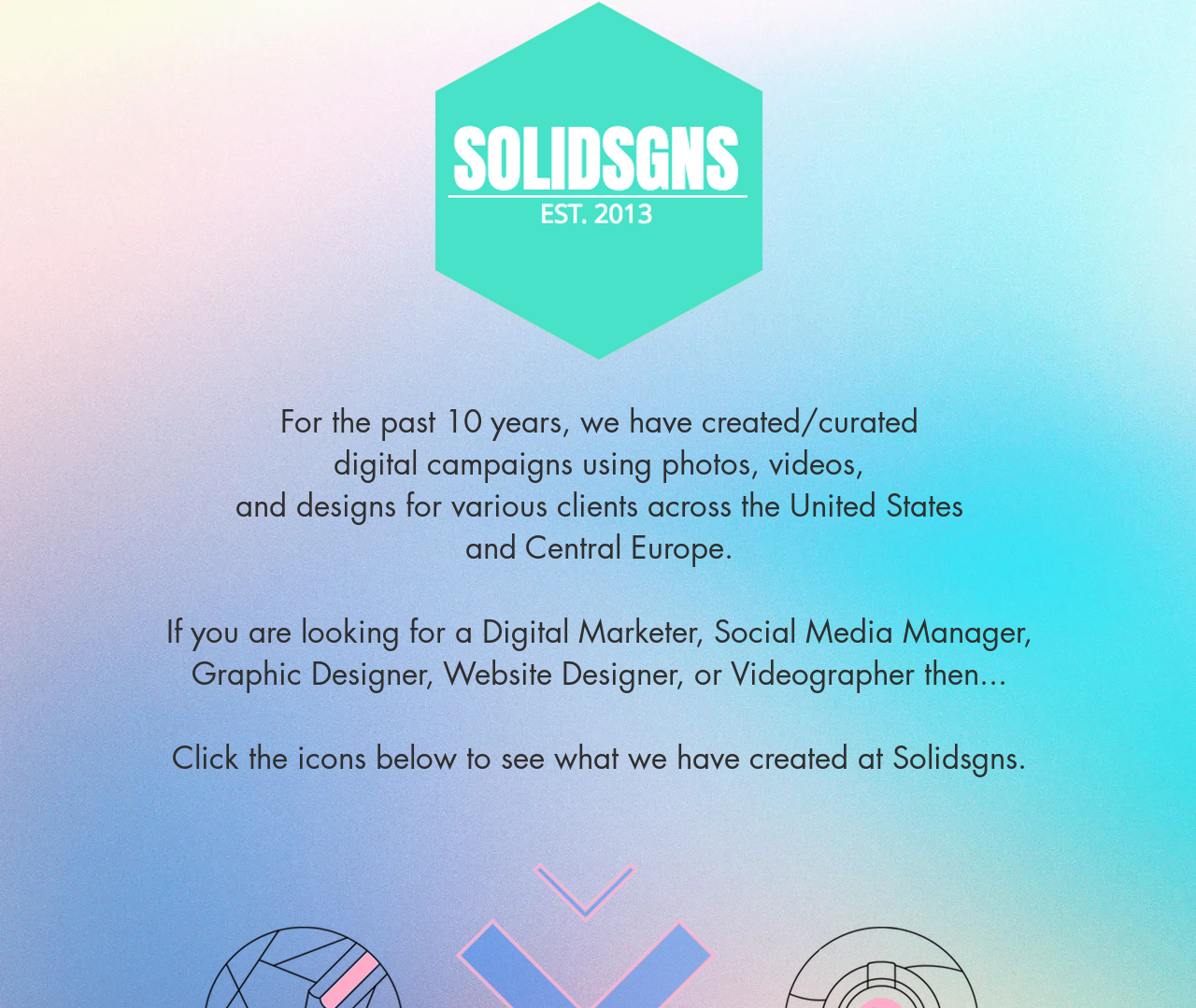What is the duration of experience mentioned?
Make sure to answer the question with a detailed and comprehensive explanation.

The webpage mentions 'For the past 10 years, we have created/curated' which indicates that the company has 10 years of experience in creating digital campaigns and providing other services.